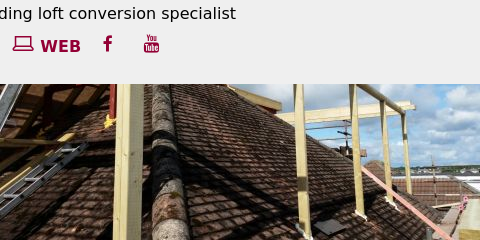Give a concise answer of one word or phrase to the question: 
What is leaning against the roof?

A ladder